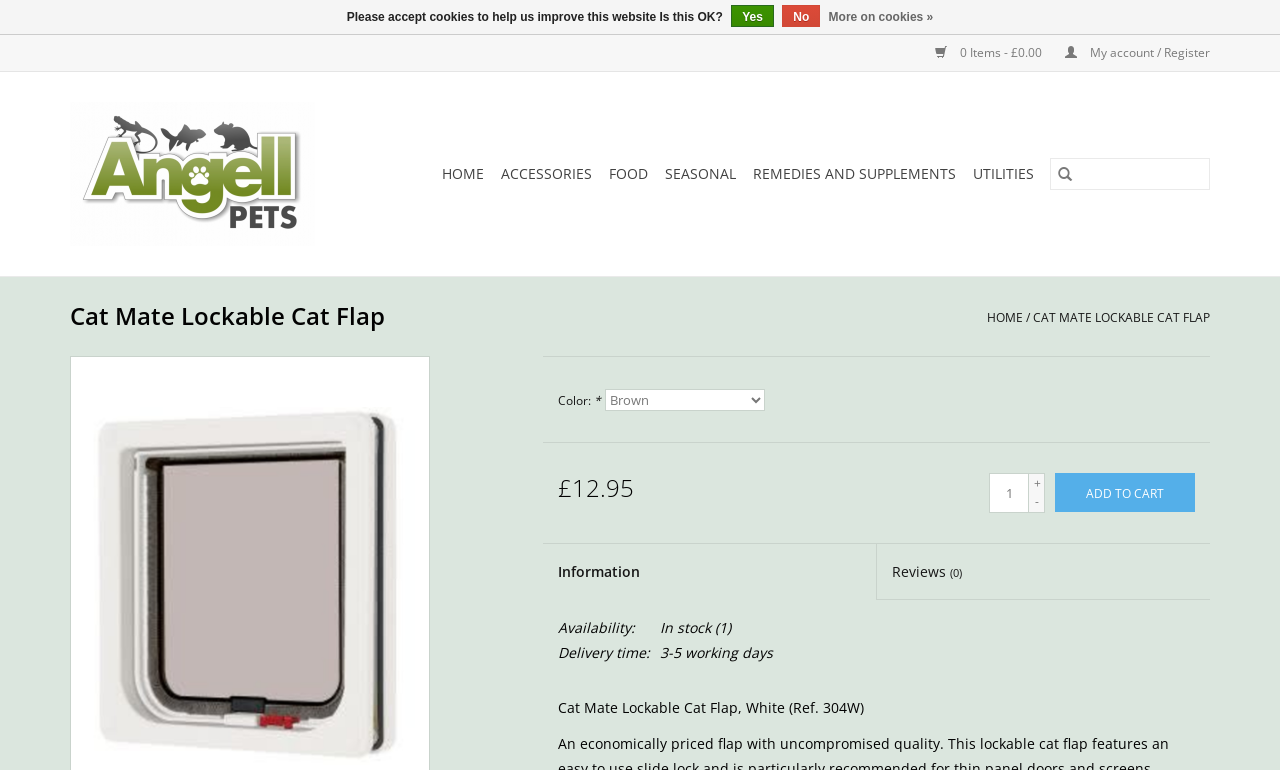Please locate the UI element described by "0 Items - £0.00" and provide its bounding box coordinates.

[0.715, 0.057, 0.816, 0.079]